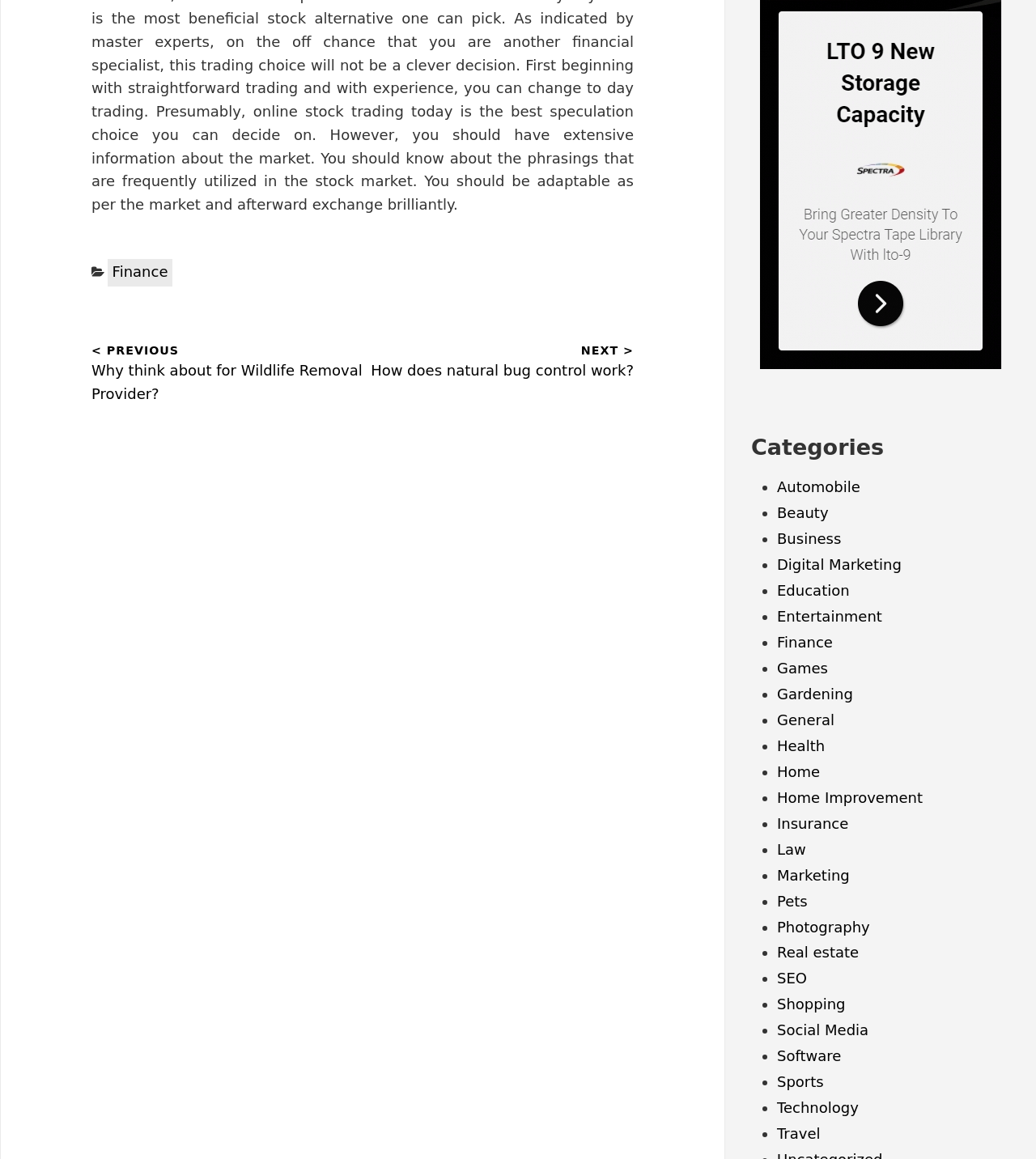Answer this question using a single word or a brief phrase:
What is the link below 'Next post'?

Previous post